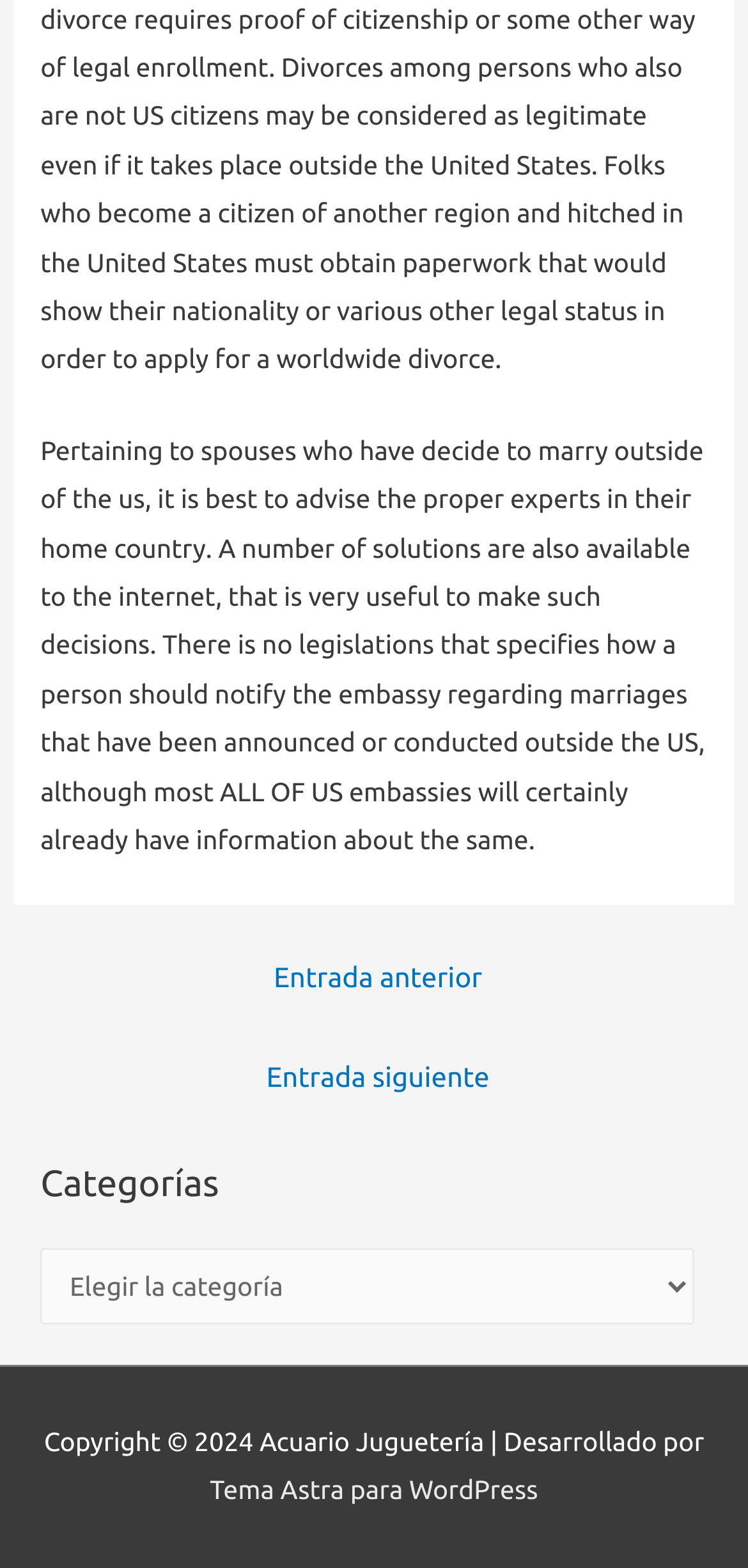Provide the bounding box coordinates of the HTML element described as: "Tema Astra para WordPress". The bounding box coordinates should be four float numbers between 0 and 1, i.e., [left, top, right, bottom].

[0.281, 0.941, 0.719, 0.96]